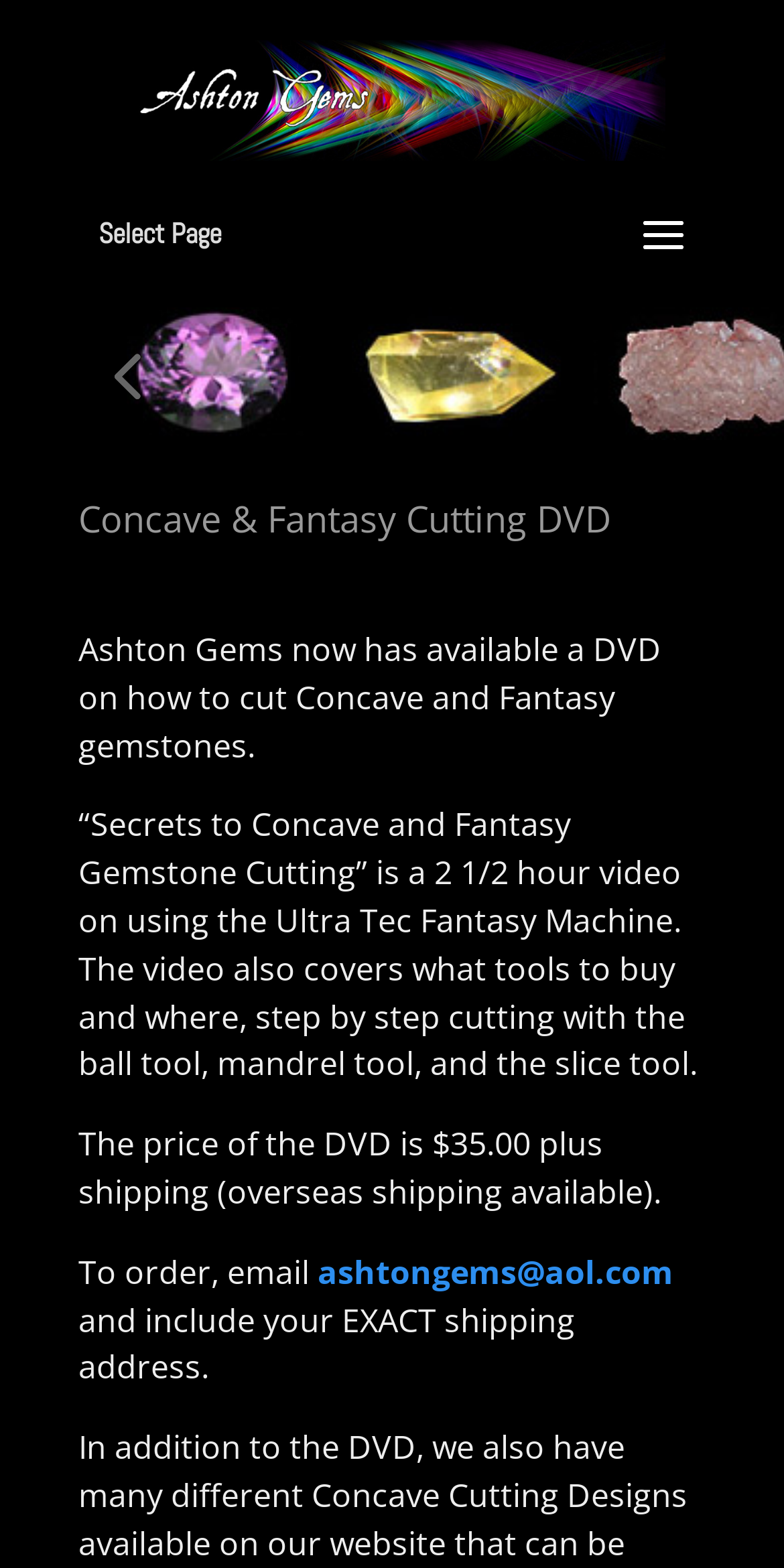Please provide a one-word or phrase answer to the question: 
How long is the video on the DVD?

2 1/2 hours